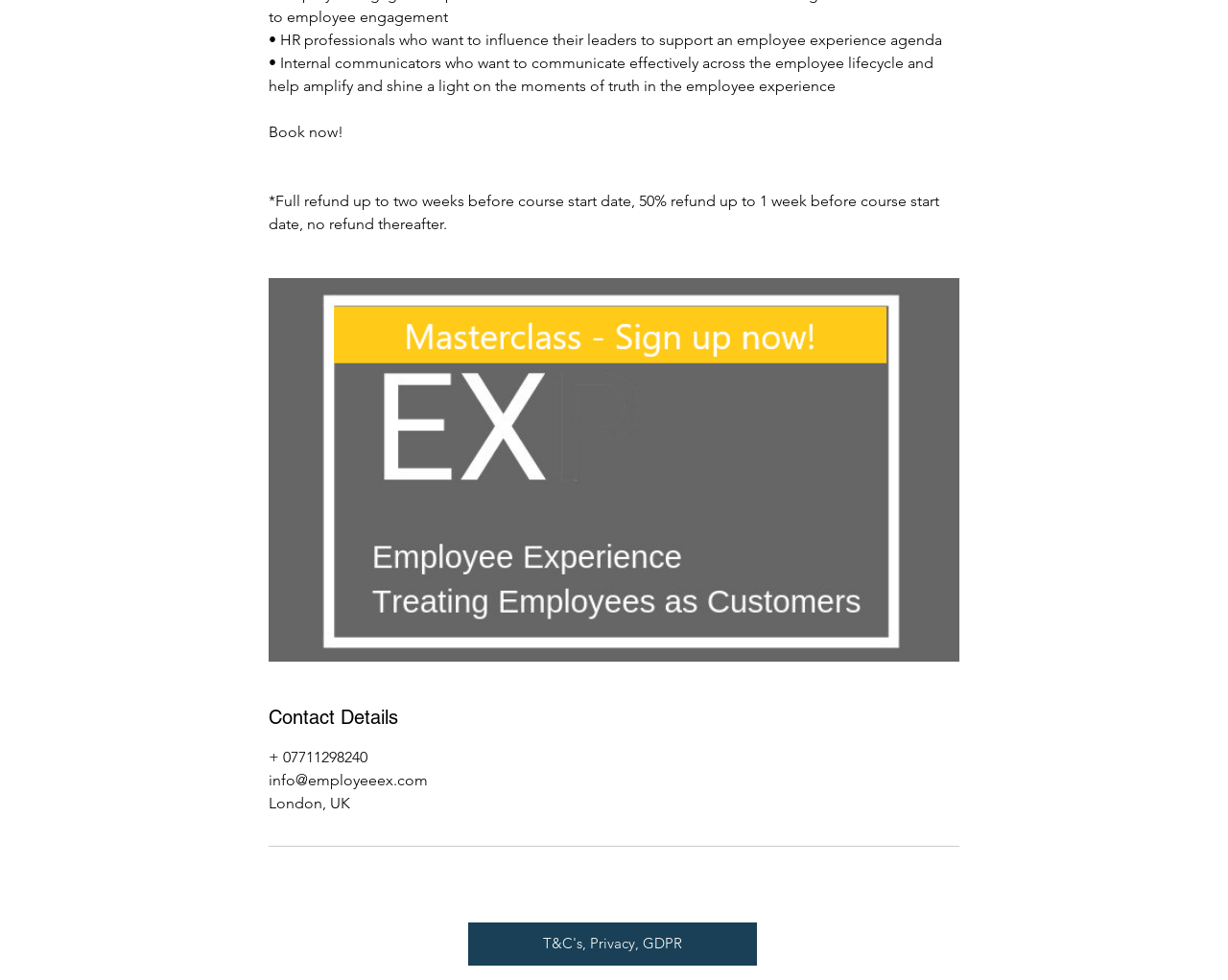Using the information shown in the image, answer the question with as much detail as possible: What is the link at the bottom of the webpage?

The link is located at the bottom of the webpage, and it is 'T&C's, Privacy, GDPR', which likely leads to a page with terms and conditions, privacy policy, and GDPR information.